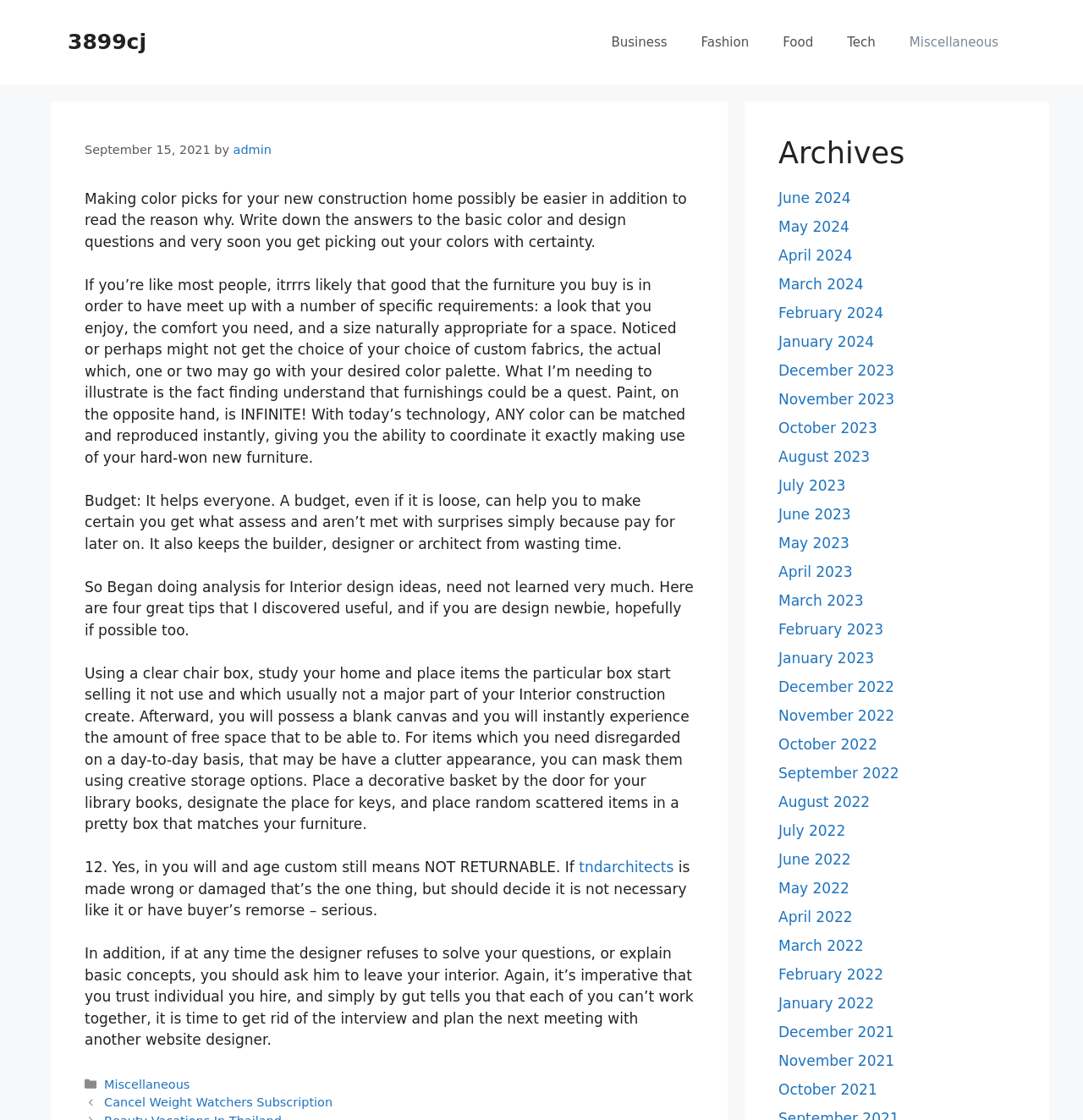Pinpoint the bounding box coordinates of the element you need to click to execute the following instruction: "Explore the 'Archives' section". The bounding box should be represented by four float numbers between 0 and 1, in the format [left, top, right, bottom].

[0.719, 0.121, 0.938, 0.153]